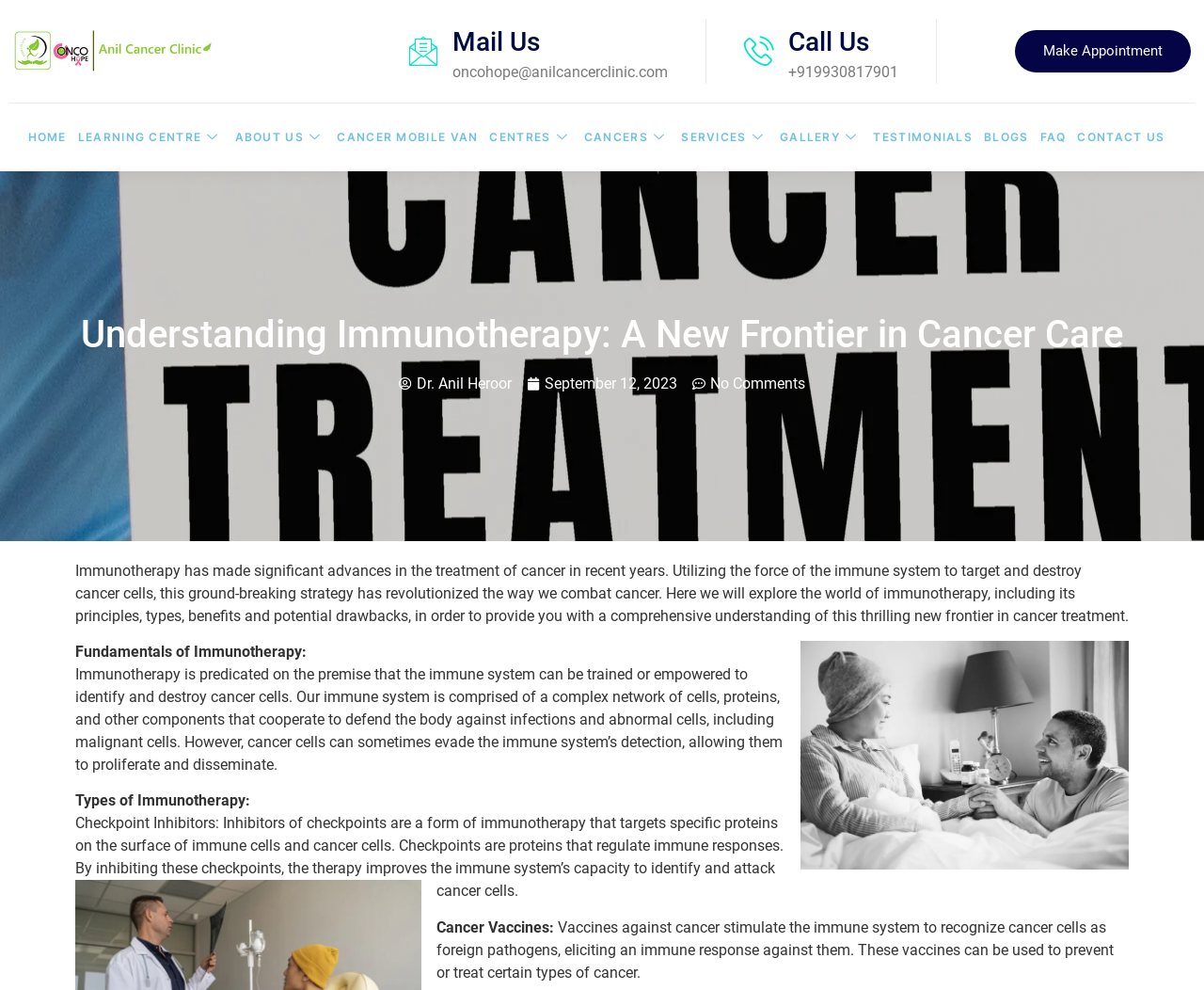Identify the bounding box coordinates of the area you need to click to perform the following instruction: "Click the 'Make Appointment' link".

[0.843, 0.03, 0.989, 0.073]